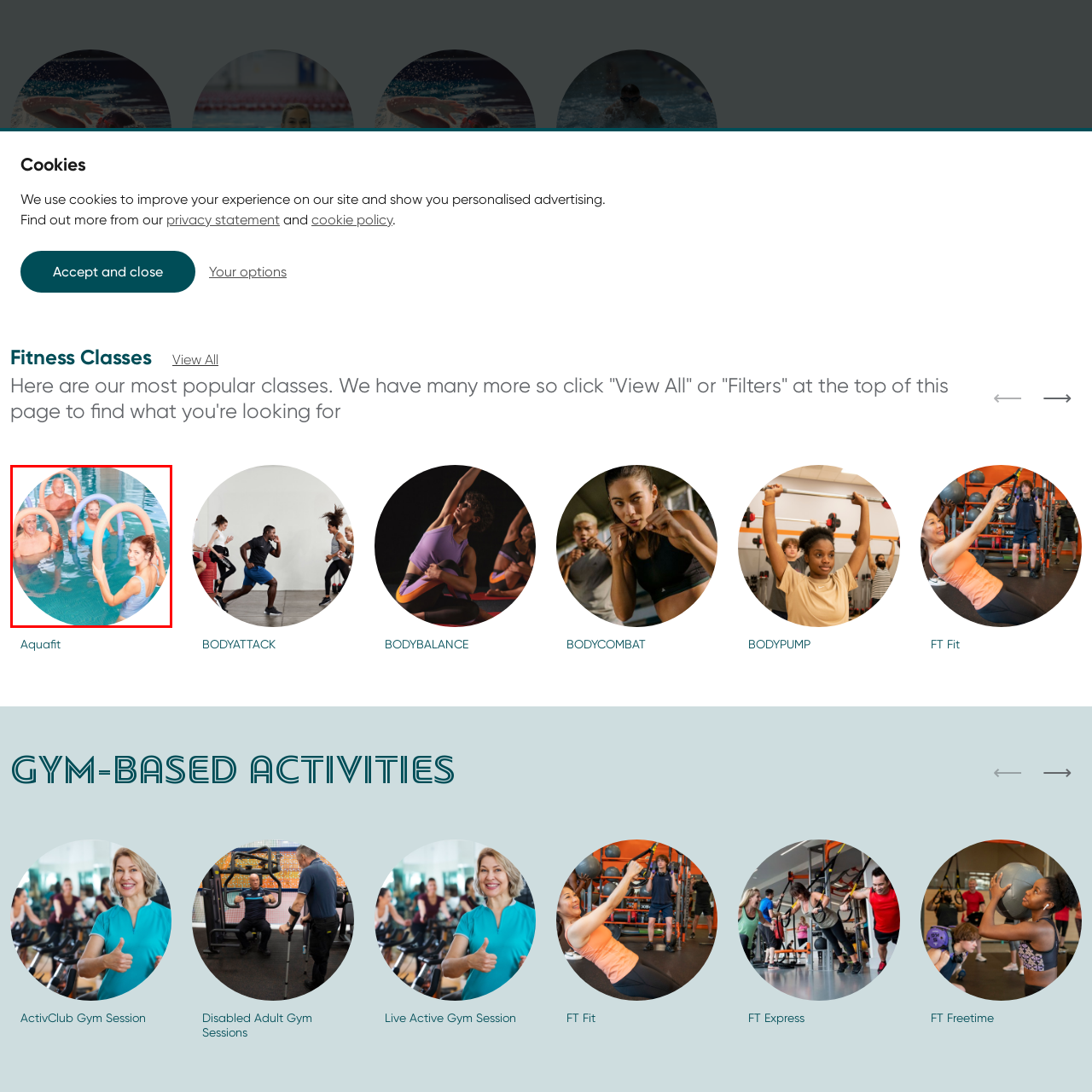Create a detailed narrative of the image inside the red-lined box.

The image showcases a lively aquafit class taking place in a bright, inviting pool. In the foreground, a young woman wearing a light blue swimsuit holds a pool noodle, smiling engagingly at the camera. Surrounding her are three other participants—two men and a woman—who also hold pool noodles, contributing to the vibrant atmosphere. The group appears to be enjoying their workout, with the water splashing gently around them. The overall scene captures a sense of community and joy in fitness, highlighting the fun and dynamic nature of aquafit exercises.